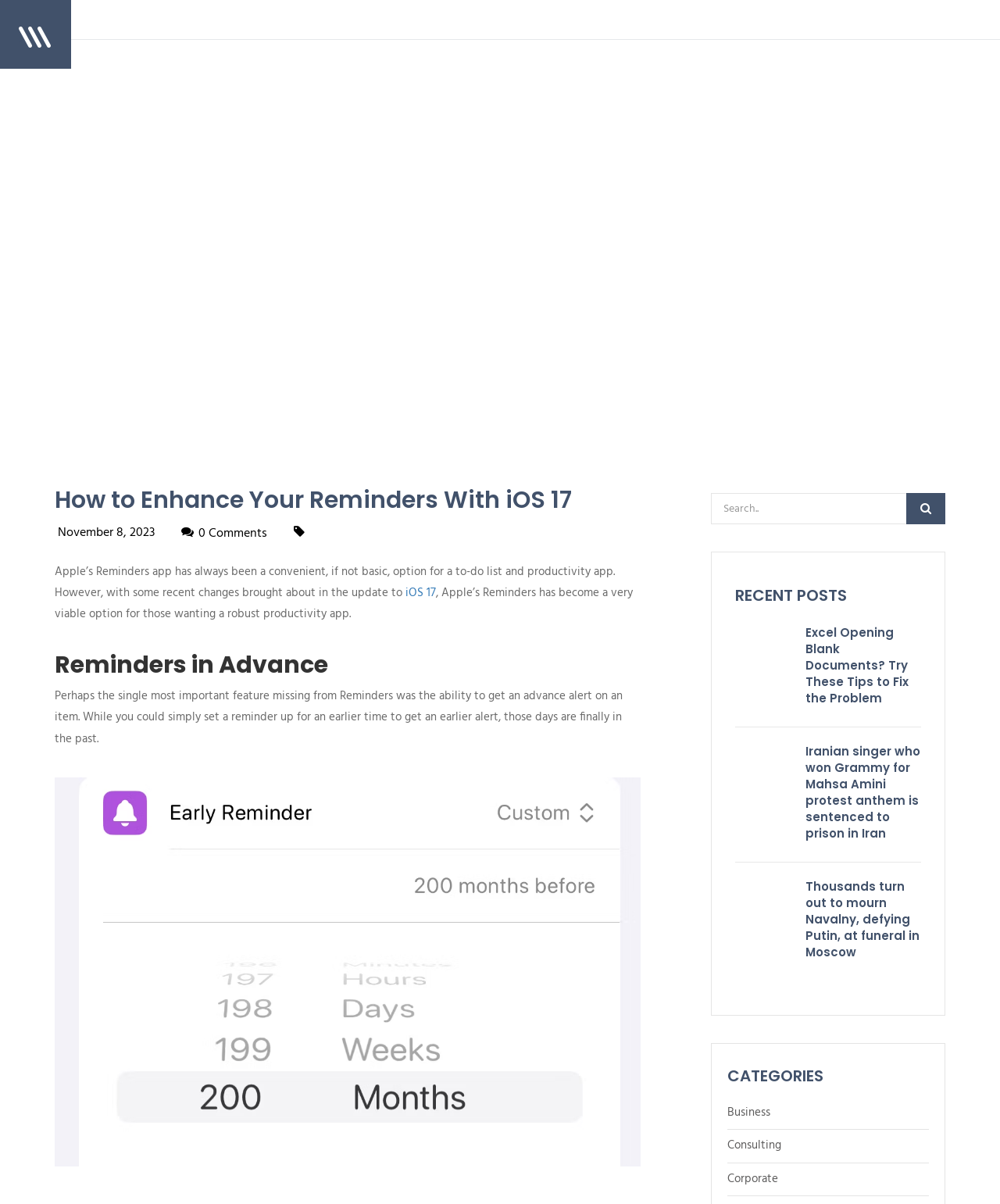Please determine the bounding box coordinates of the clickable area required to carry out the following instruction: "Read the article about Reminders in Advance". The coordinates must be four float numbers between 0 and 1, represented as [left, top, right, bottom].

[0.055, 0.542, 0.641, 0.563]